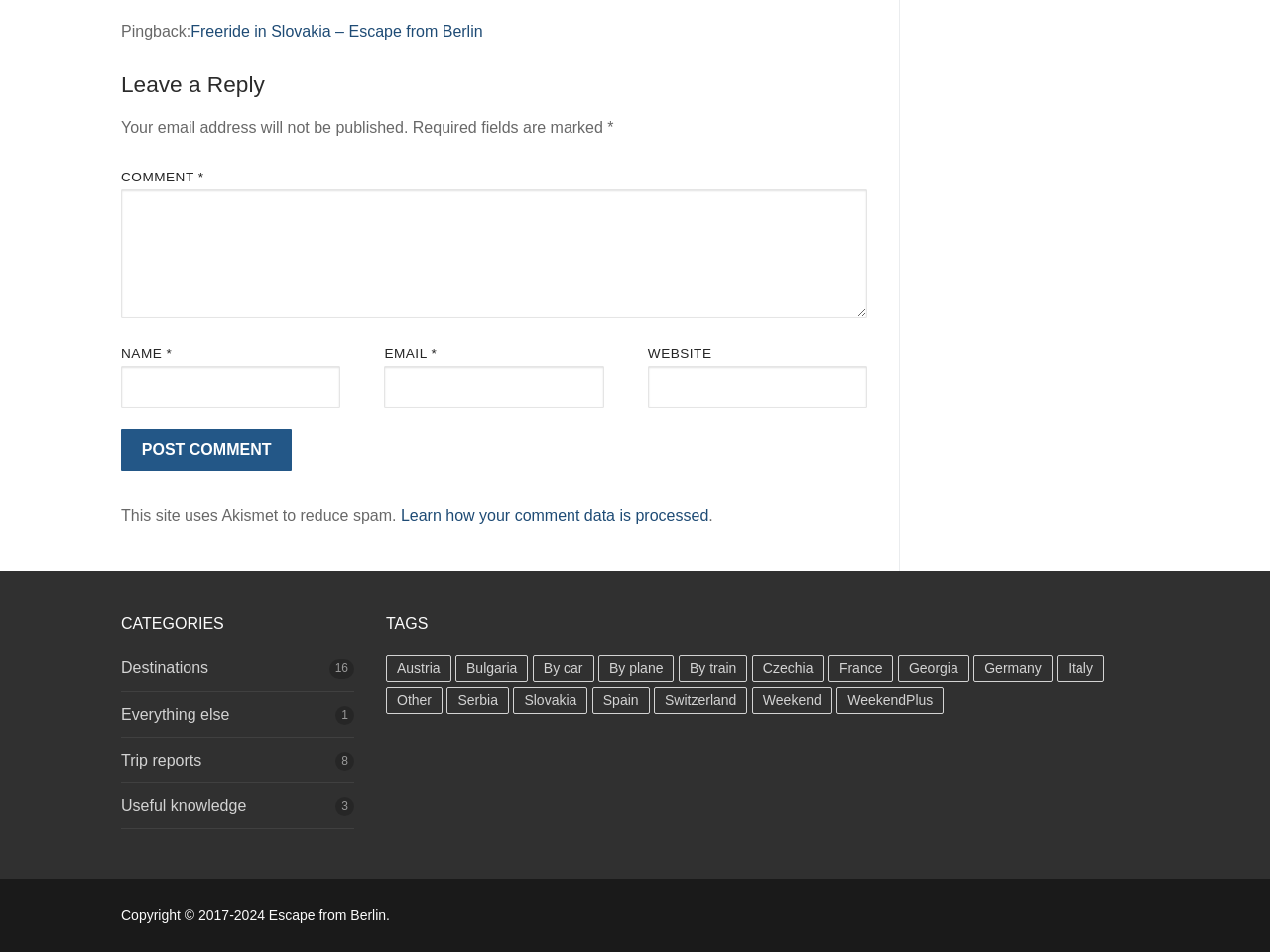Can you determine the bounding box coordinates of the area that needs to be clicked to fulfill the following instruction: "Leave a comment"?

[0.095, 0.07, 0.683, 0.108]